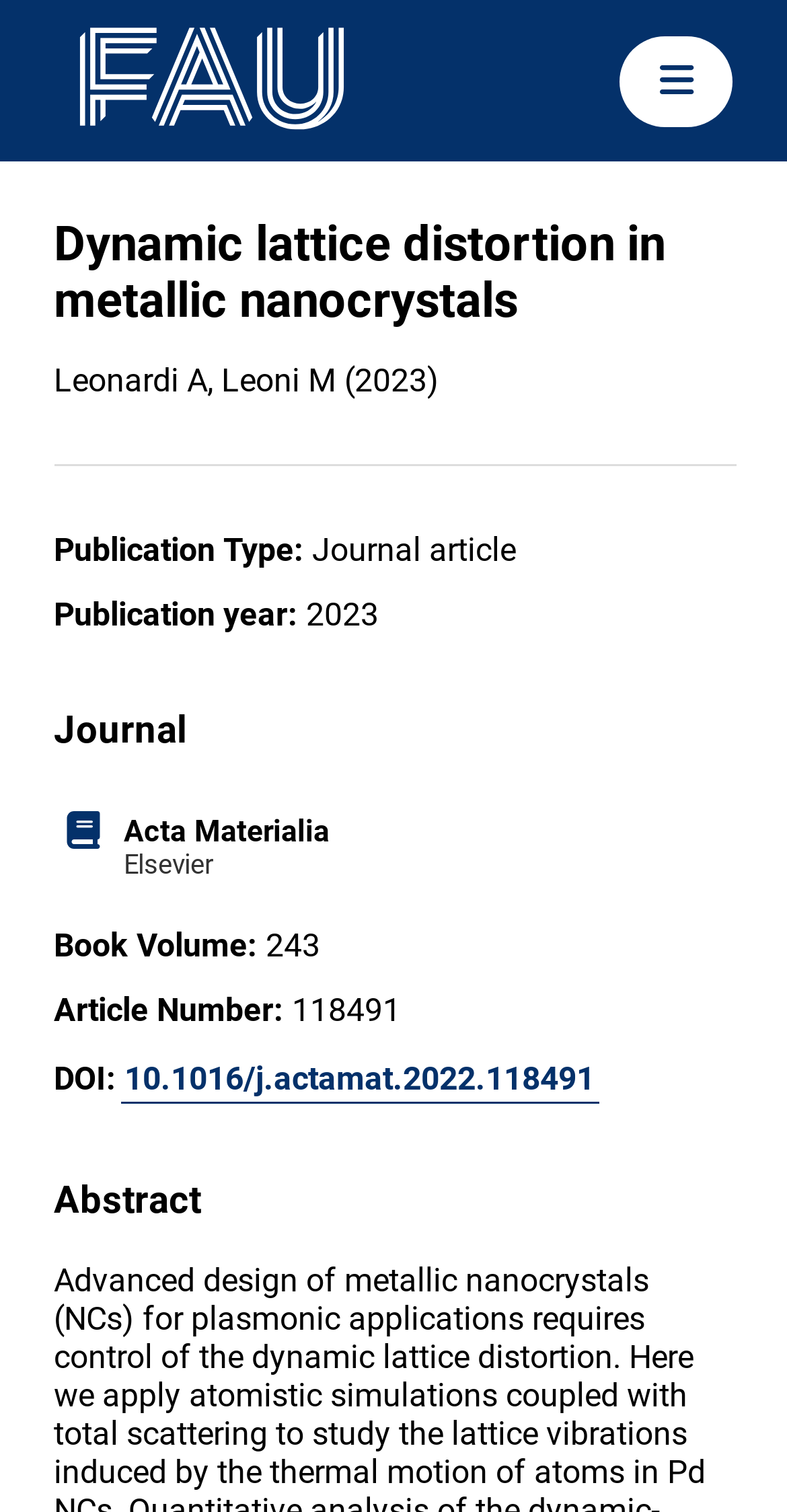Answer the question with a single word or phrase: 
What is the volume number of the journal?

243